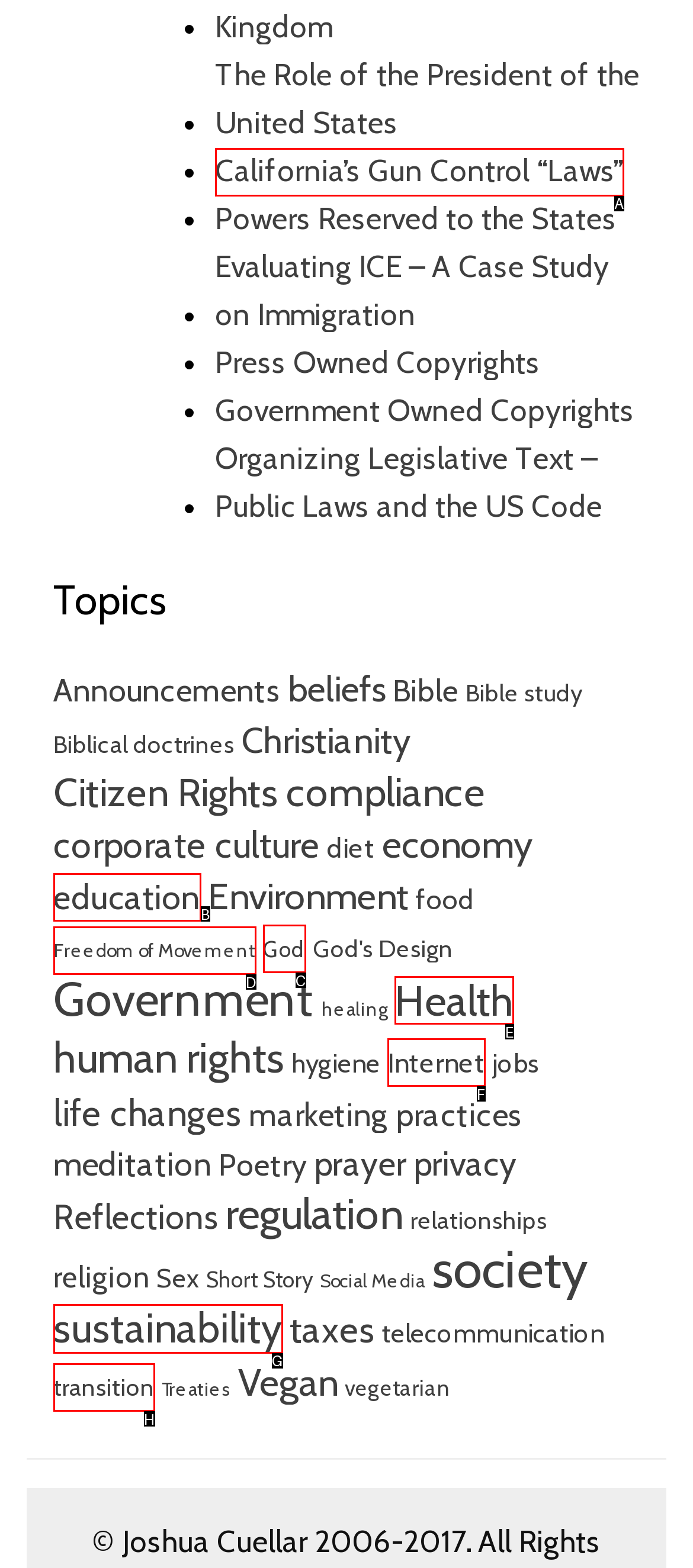Identify which HTML element should be clicked to fulfill this instruction: Learn about 'sustainability' Reply with the correct option's letter.

G